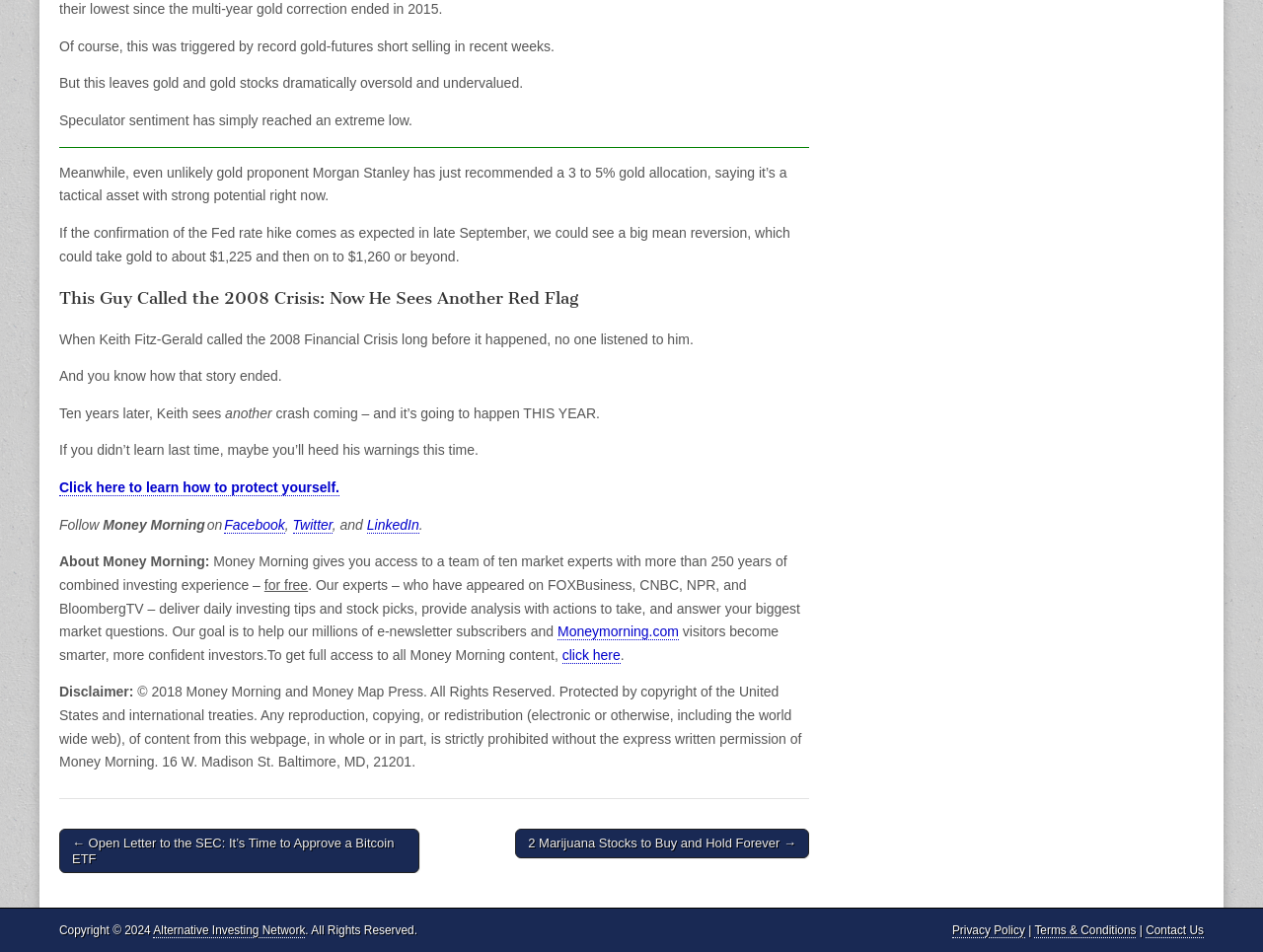Identify the bounding box coordinates of the area you need to click to perform the following instruction: "Click here to learn how to protect yourself.".

[0.047, 0.504, 0.269, 0.521]